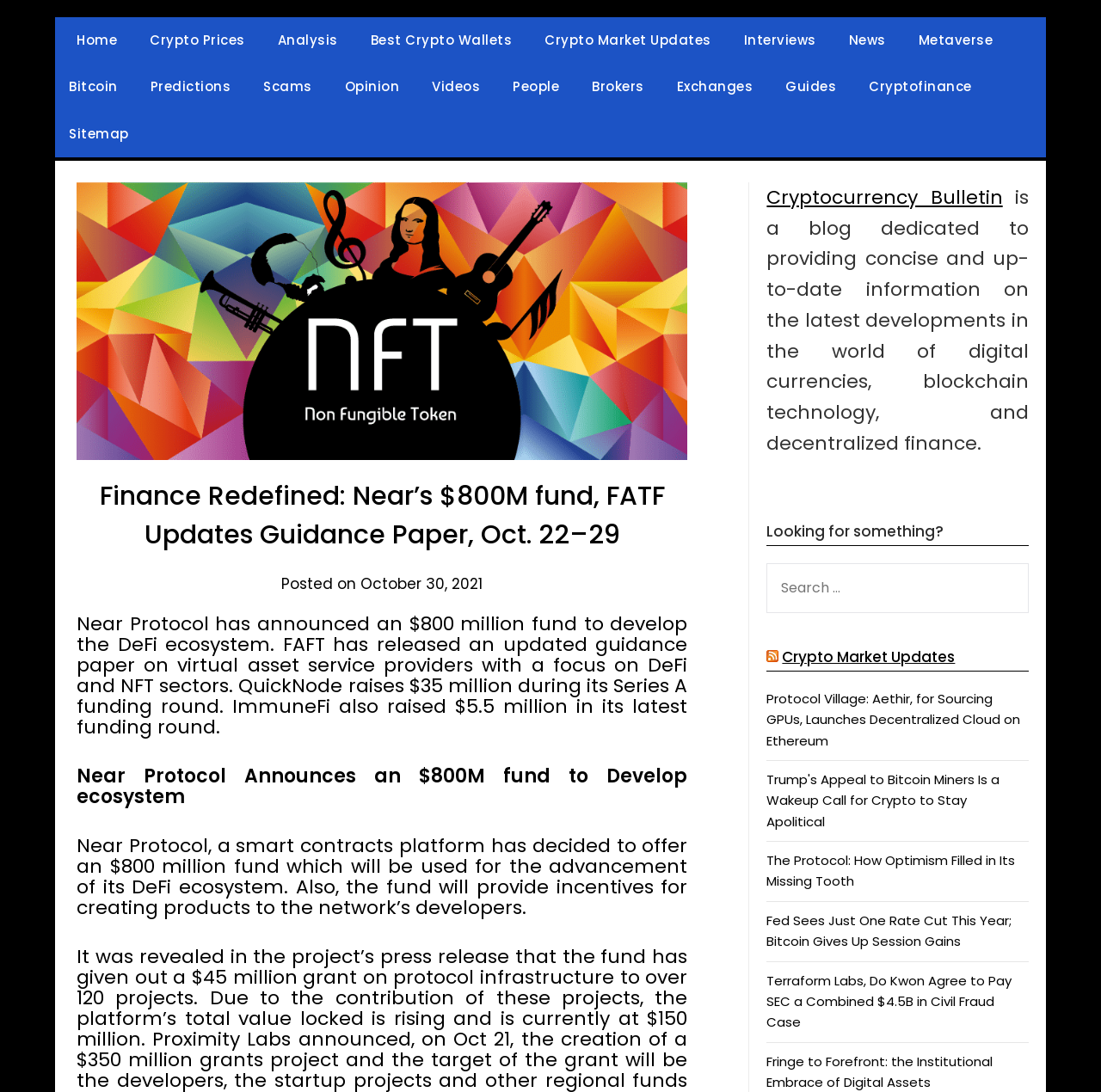Please identify the bounding box coordinates of the clickable element to fulfill the following instruction: "Learn about Protocol Village". The coordinates should be four float numbers between 0 and 1, i.e., [left, top, right, bottom].

[0.696, 0.631, 0.927, 0.686]